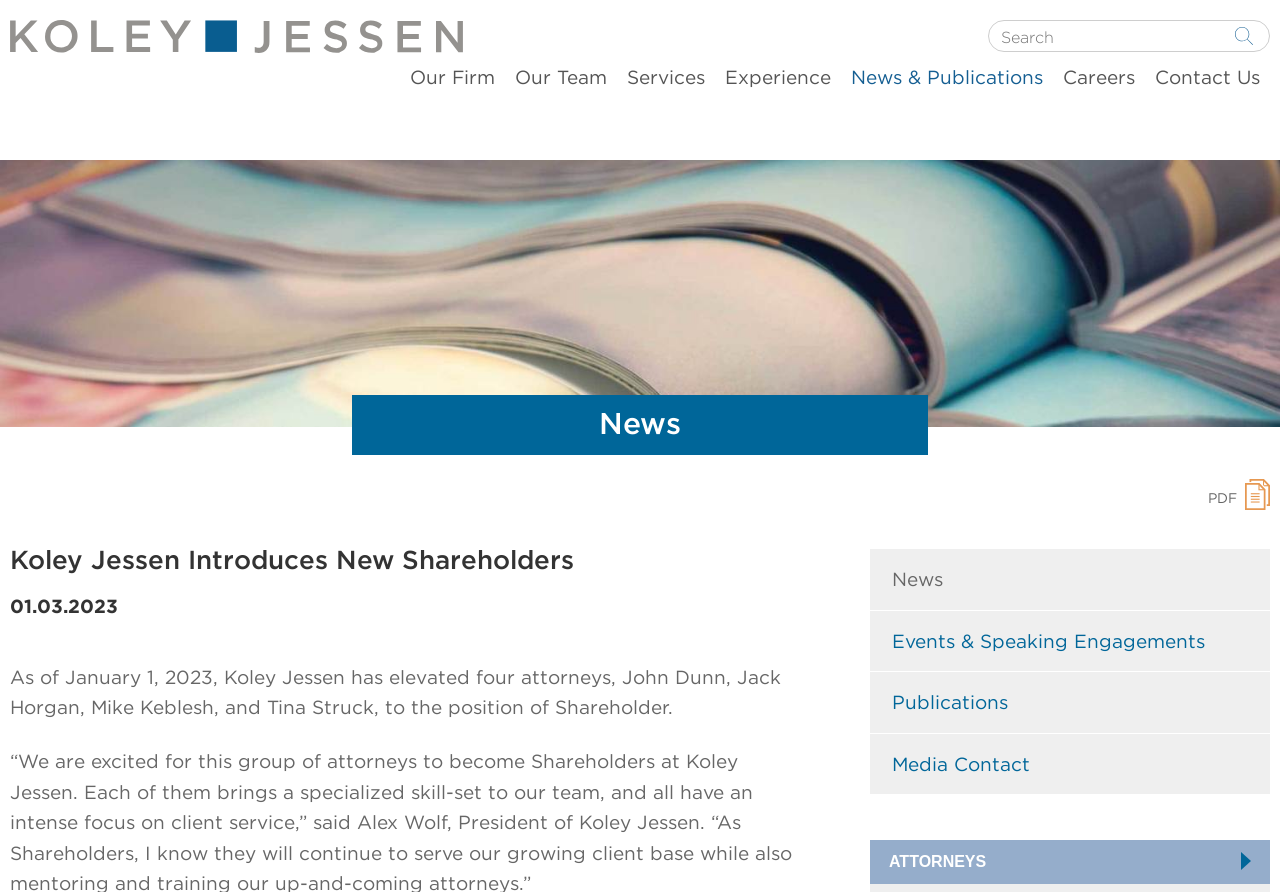What is the name of the law firm?
Answer the question with a thorough and detailed explanation.

I determined the answer by looking at the top-left corner of the webpage, where I found a link and an image with the text 'Koley Jessen', which is likely the name of the law firm.